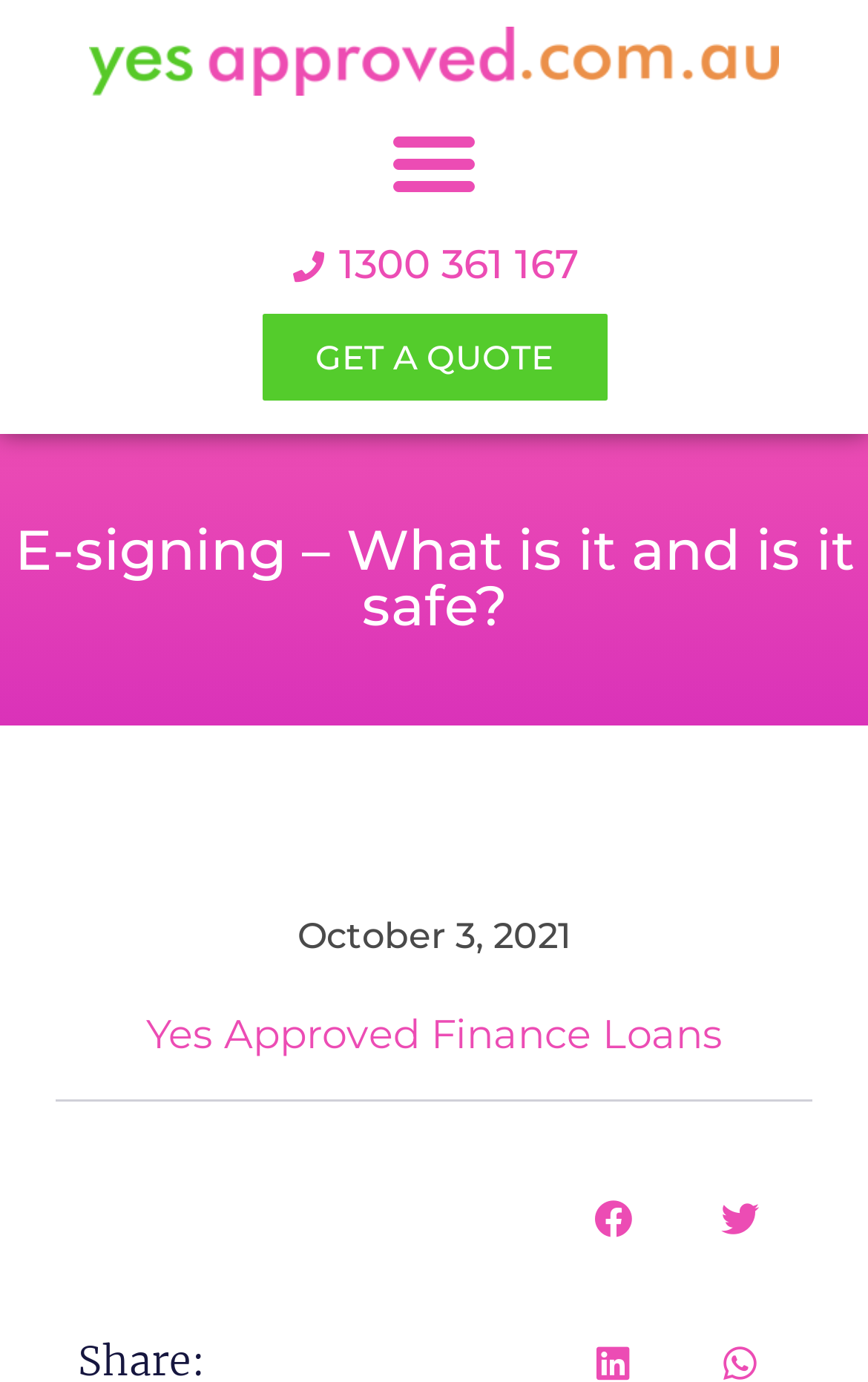Determine the bounding box coordinates of the UI element described below. Use the format (top-left x, top-left y, bottom-right x, bottom-right y) with floating point numbers between 0 and 1: Candice Liu

None